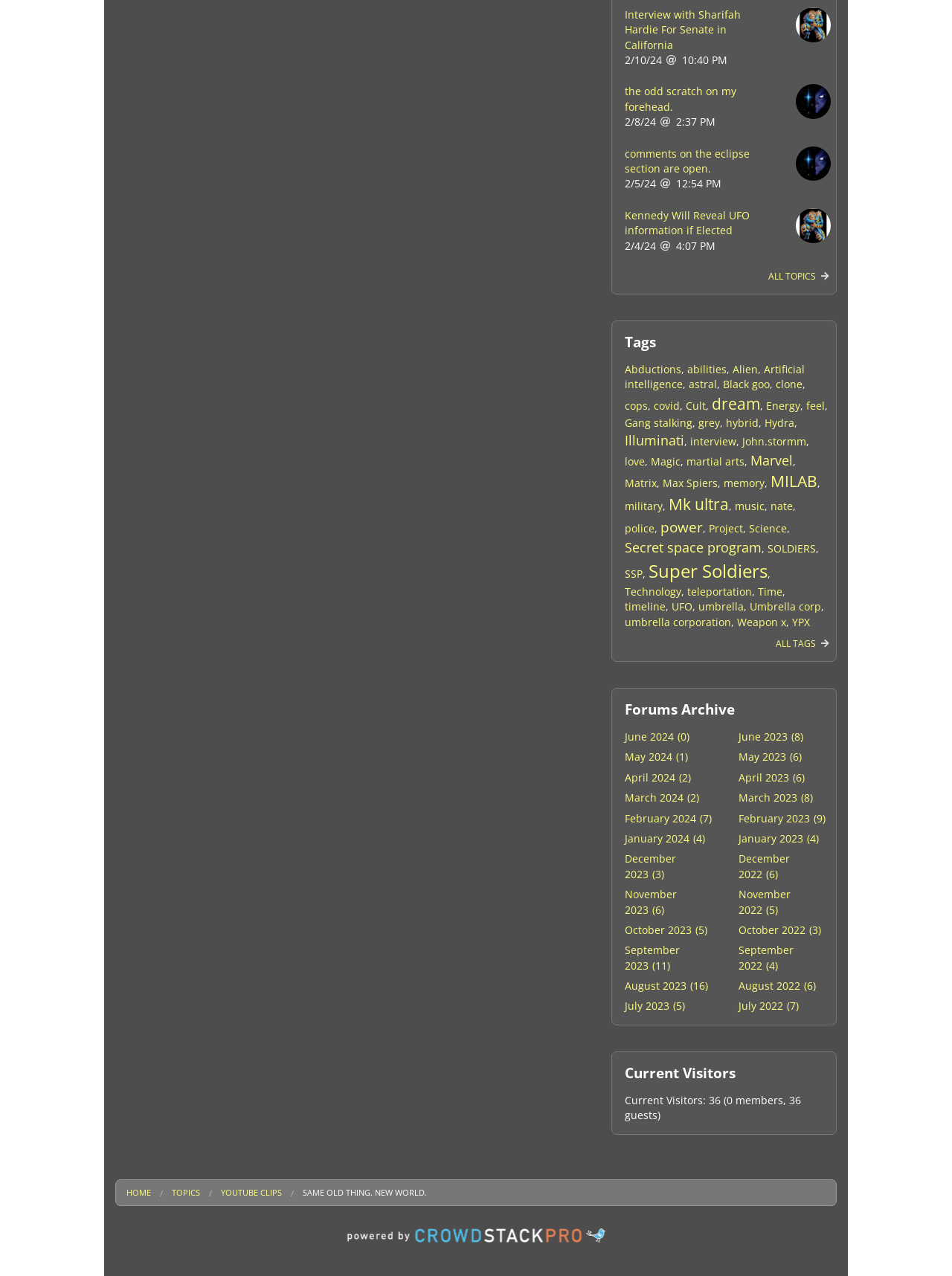Provide the bounding box coordinates of the HTML element described as: "parent_node: Search name="s"". The bounding box coordinates should be four float numbers between 0 and 1, i.e., [left, top, right, bottom].

None